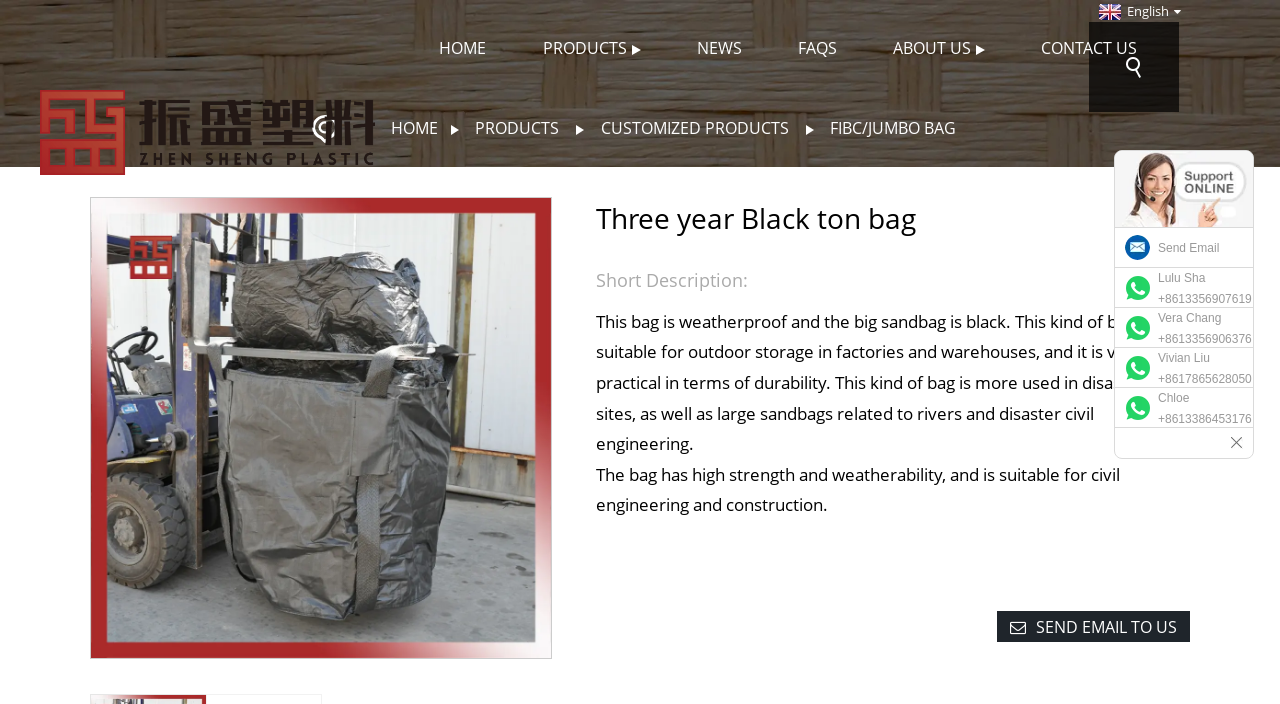What is the purpose of the ton bag?
Please give a detailed and elaborate answer to the question.

According to the webpage, the ton bag is suitable for outdoor storage in factories and warehouses, and it is also used in disaster relief sites, which implies that the purpose of the ton bag is for outdoor storage.